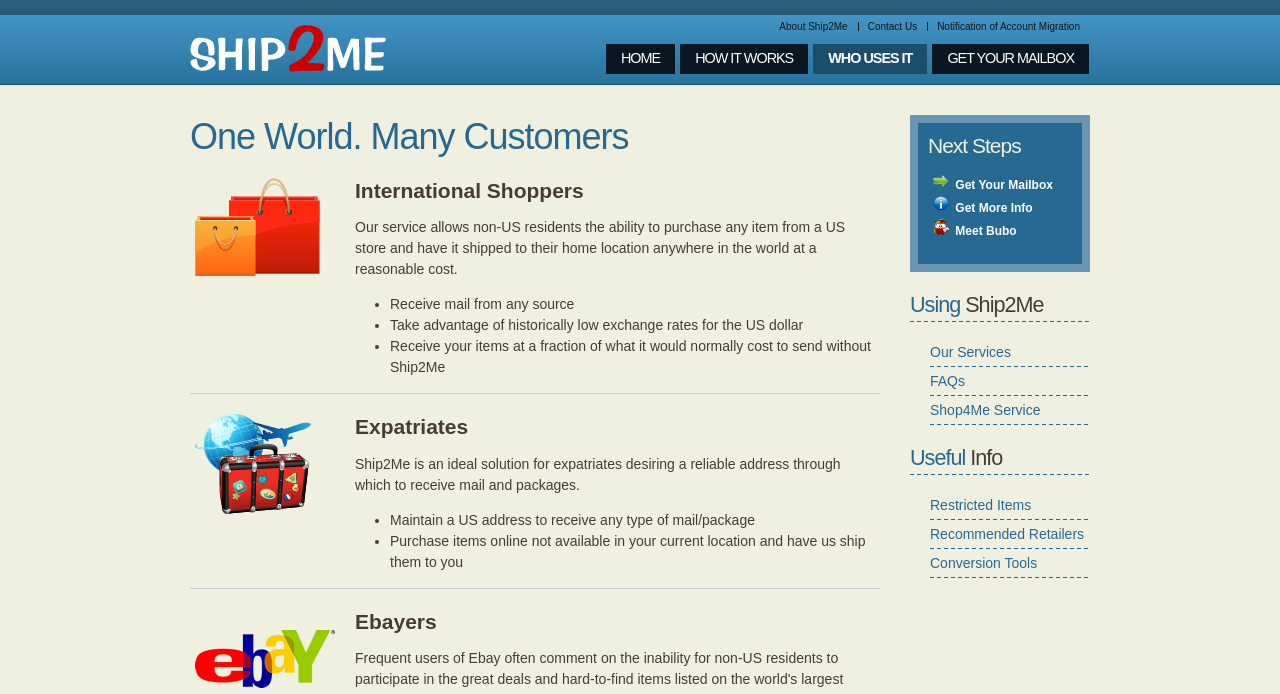Please identify the bounding box coordinates for the region that you need to click to follow this instruction: "Click on the 'About Ship2Me' link".

[0.609, 0.03, 0.67, 0.046]